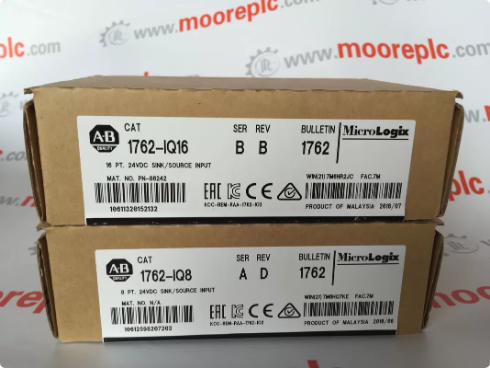What is the revision of the top box?
Use the information from the screenshot to give a comprehensive response to the question.

The caption indicates that the top box is labeled 'CAT 1762-IQ16' with details indicating it is a 24VDC sink/source input module, and it is marked with the revision 'B'.